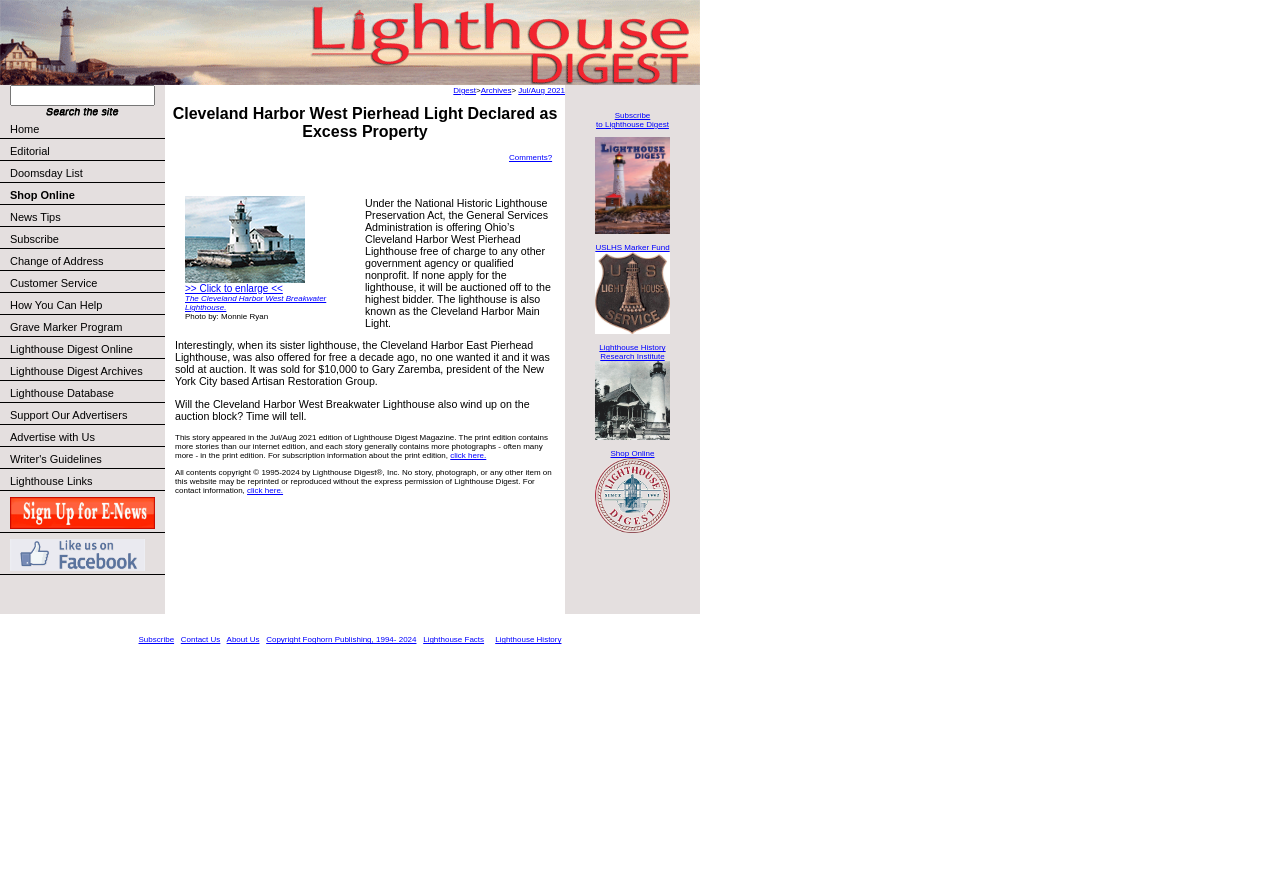Can users subscribe to a newsletter or magazine on this webpage?
Based on the visual, give a brief answer using one word or a short phrase.

Yes